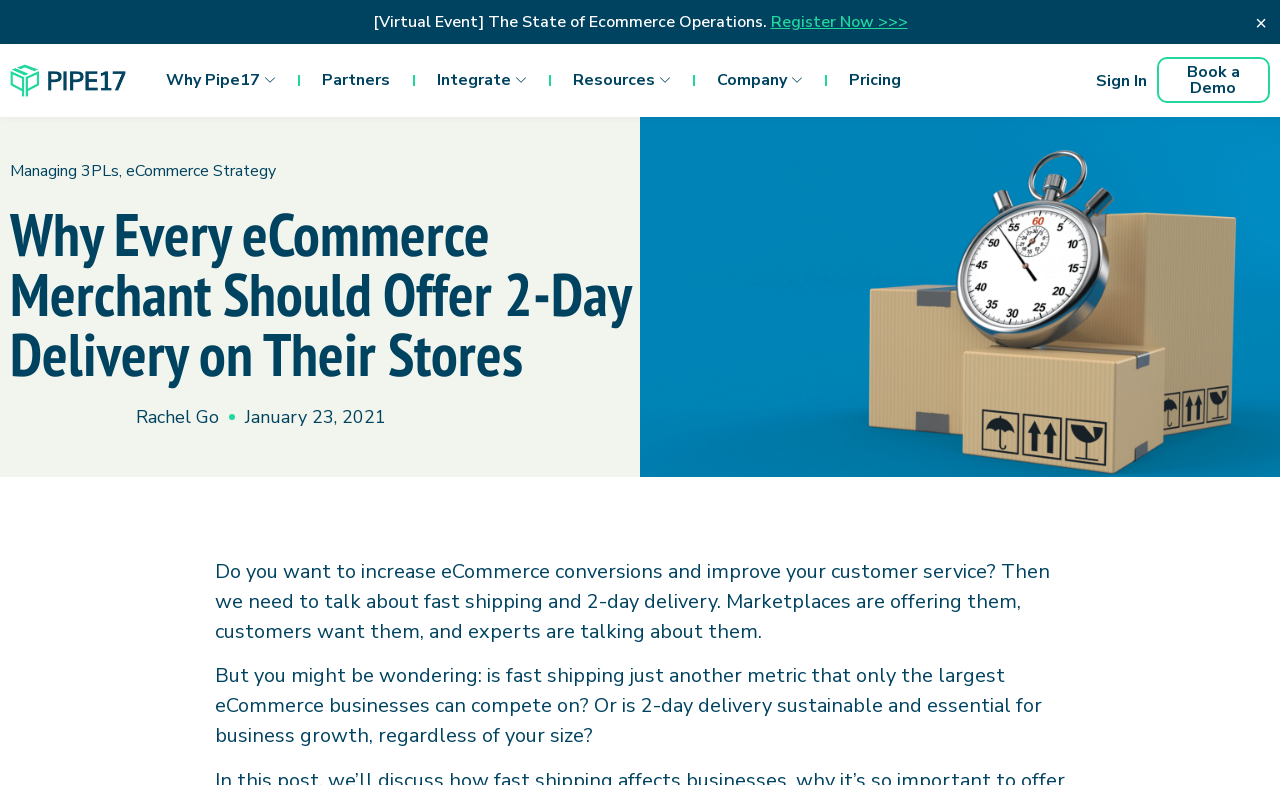Who is the author of the article?
Please provide a full and detailed response to the question.

I found the link element with the text 'Rachel Go' which indicates that Rachel Go is the author of the article.